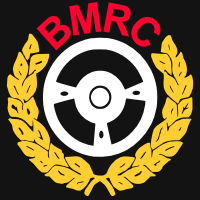What is prominently displayed at the top of the logo?
Carefully analyze the image and provide a thorough answer to the question.

The letters 'BMRC' are prominently displayed in red at the top of the logo, highlighting the club's name and serving as a visual identifier for events and activities associated with the BMRC.